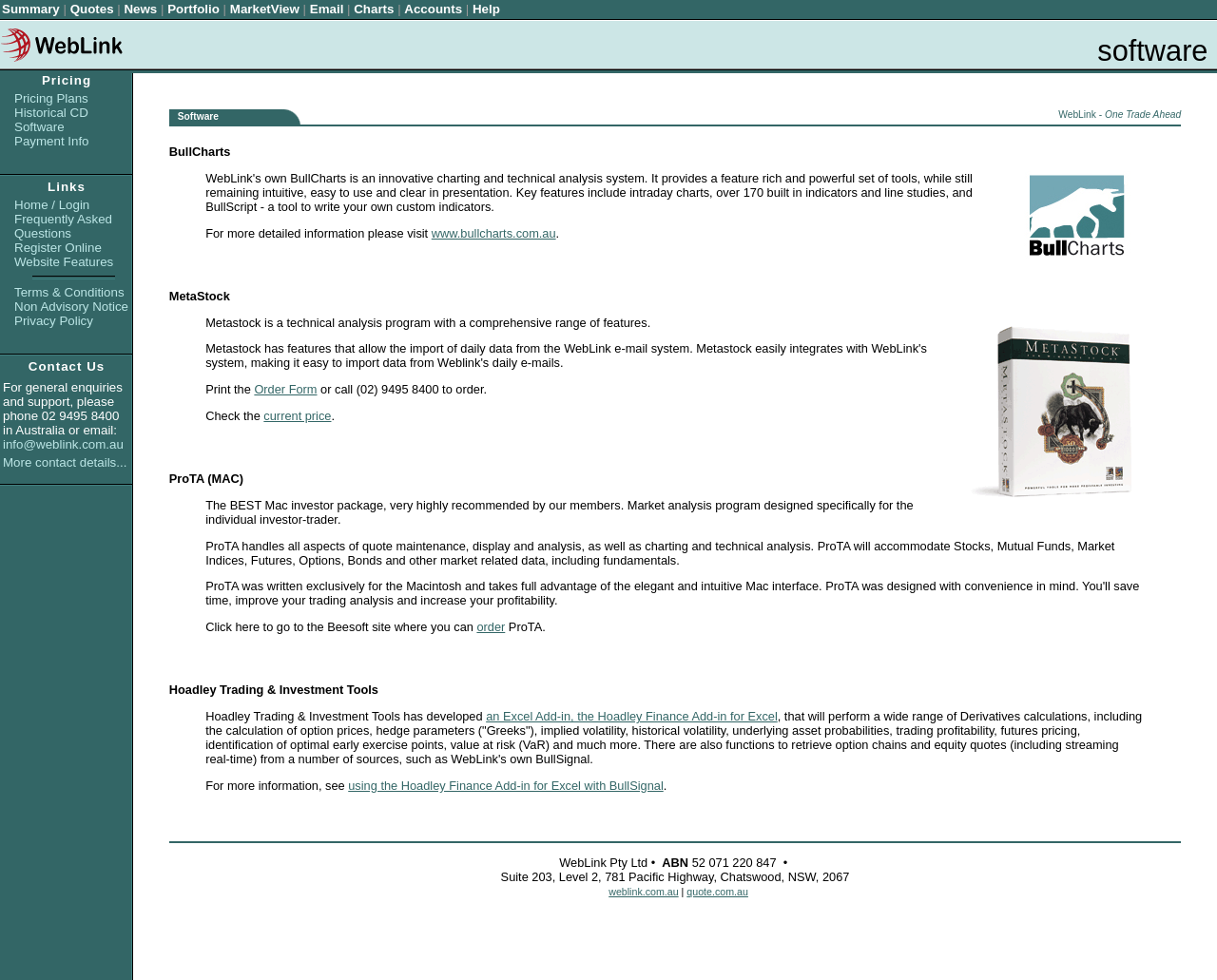Provide an in-depth caption for the elements present on the webpage.

The webpage is about WebLink ASX Quotes and News, specifically focused on software. At the top, there are several links, including "Summary", "Quotes", "News", "Portfolio", "MarketView", "Email", "Charts", and "Accounts", which are evenly spaced and aligned horizontally. 

Below these links, there is a table with three columns. The first column contains a link to "WebLink Home Page" with an accompanying image. The second column is empty, and the third column contains the text "software".

The main content of the webpage is divided into two sections. The first section is a table with a single row and multiple columns, containing various links and text. The links include "Pricing Plans", "Historical CD", "Software", "Payment Info", "Home / Login", "Frequently Asked Questions", "Register Online", "Website Features", "Terms & Conditions", "Non Advisory Notice", "Privacy Policy", and "Contact Us". There is also a separator line and some static text.

The second section is a long table with multiple rows and columns, containing information about different software products. Each product has a heading, a brief description, and sometimes an image or a link. The products include BullCharts, MetaStock, ProTA (MAC), and Hoadley Trading & Investment Tools. The descriptions provide details about the features and capabilities of each product.

At the bottom of the webpage, there is some contact information, including an address, ABN, and links to weblink.com.au and quote.com.au.